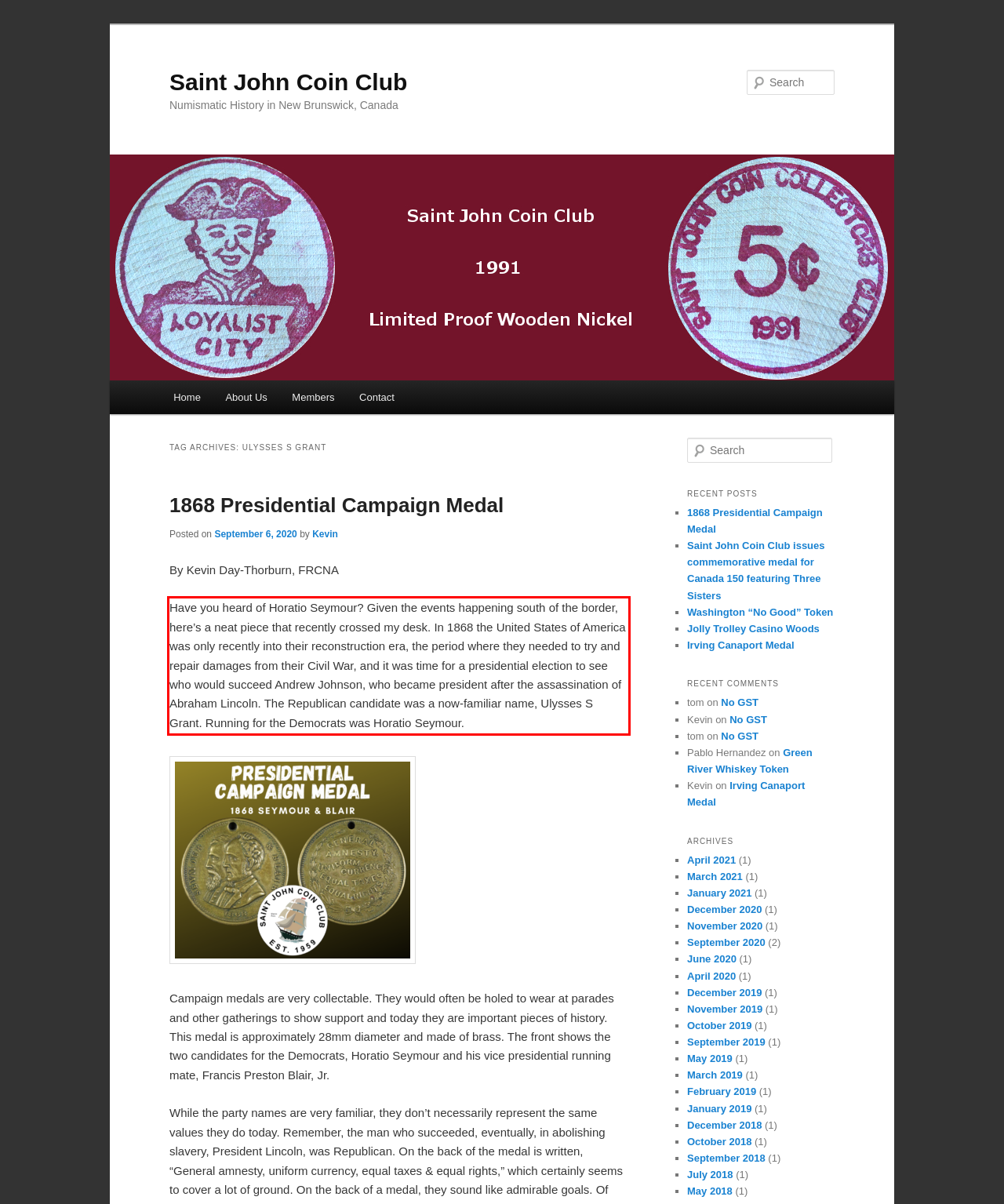Look at the screenshot of the webpage, locate the red rectangle bounding box, and generate the text content that it contains.

Have you heard of Horatio Seymour? Given the events happening south of the border, here’s a neat piece that recently crossed my desk. In 1868 the United States of America was only recently into their reconstruction era, the period where they needed to try and repair damages from their Civil War, and it was time for a presidential election to see who would succeed Andrew Johnson, who became president after the assassination of Abraham Lincoln. The Republican candidate was a now-familiar name, Ulysses S Grant. Running for the Democrats was Horatio Seymour.